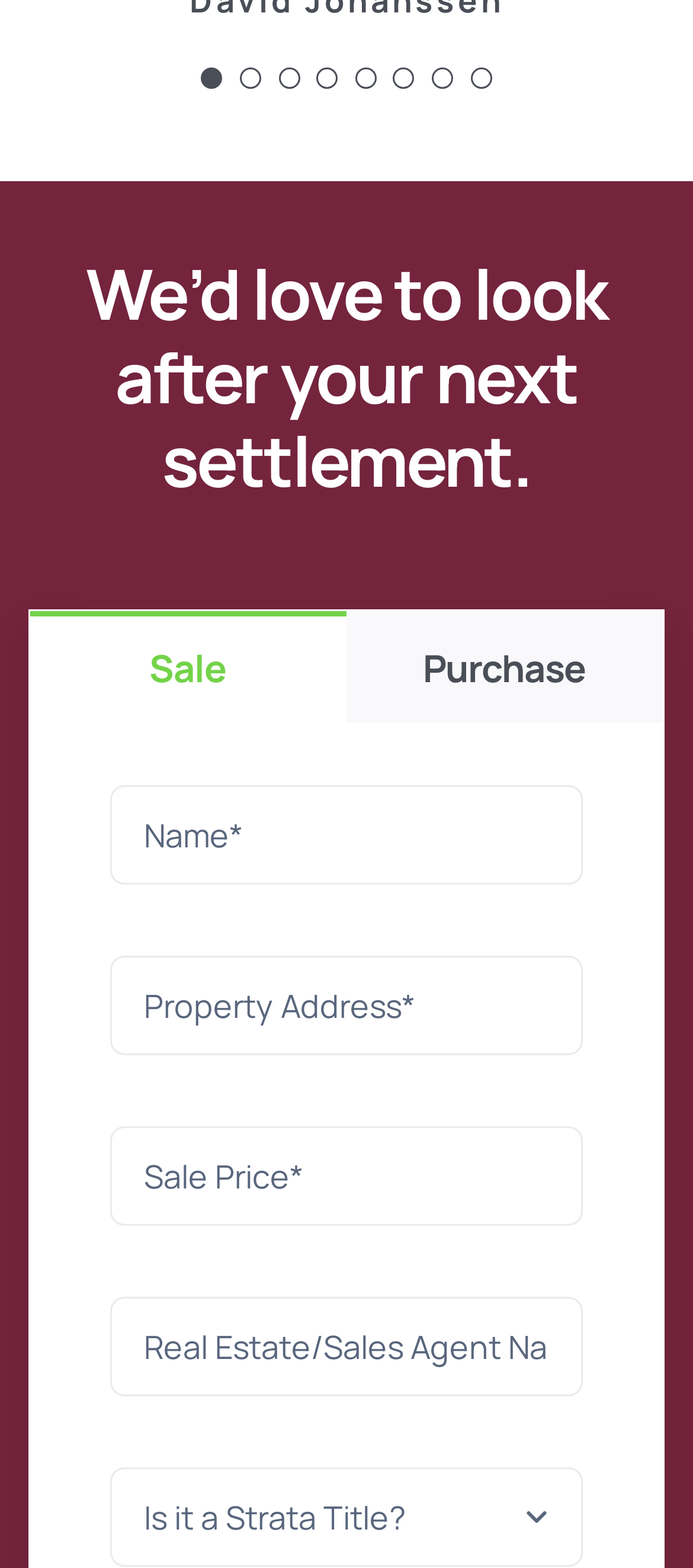Answer the question briefly using a single word or phrase: 
How many tabs are there in the tablist?

2